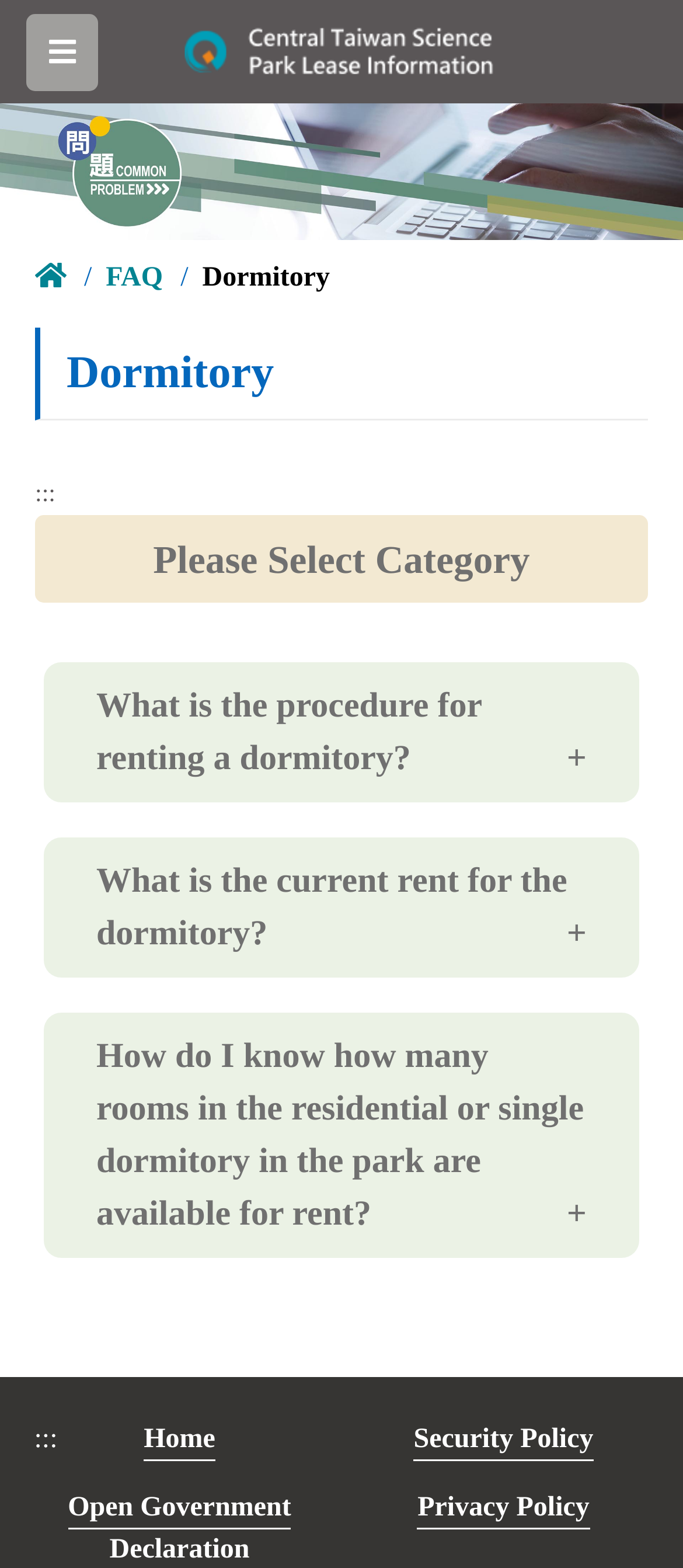What type of information can be downloaded from the CTSP website?
Using the details from the image, give an elaborate explanation to answer the question.

According to the webpage, paper form application is available for download from the CTSP website front-page->services->administration services->dorm rental info->download CTSP dorm lease form, which suggests that the type of information that can be downloaded is the dorm lease form.